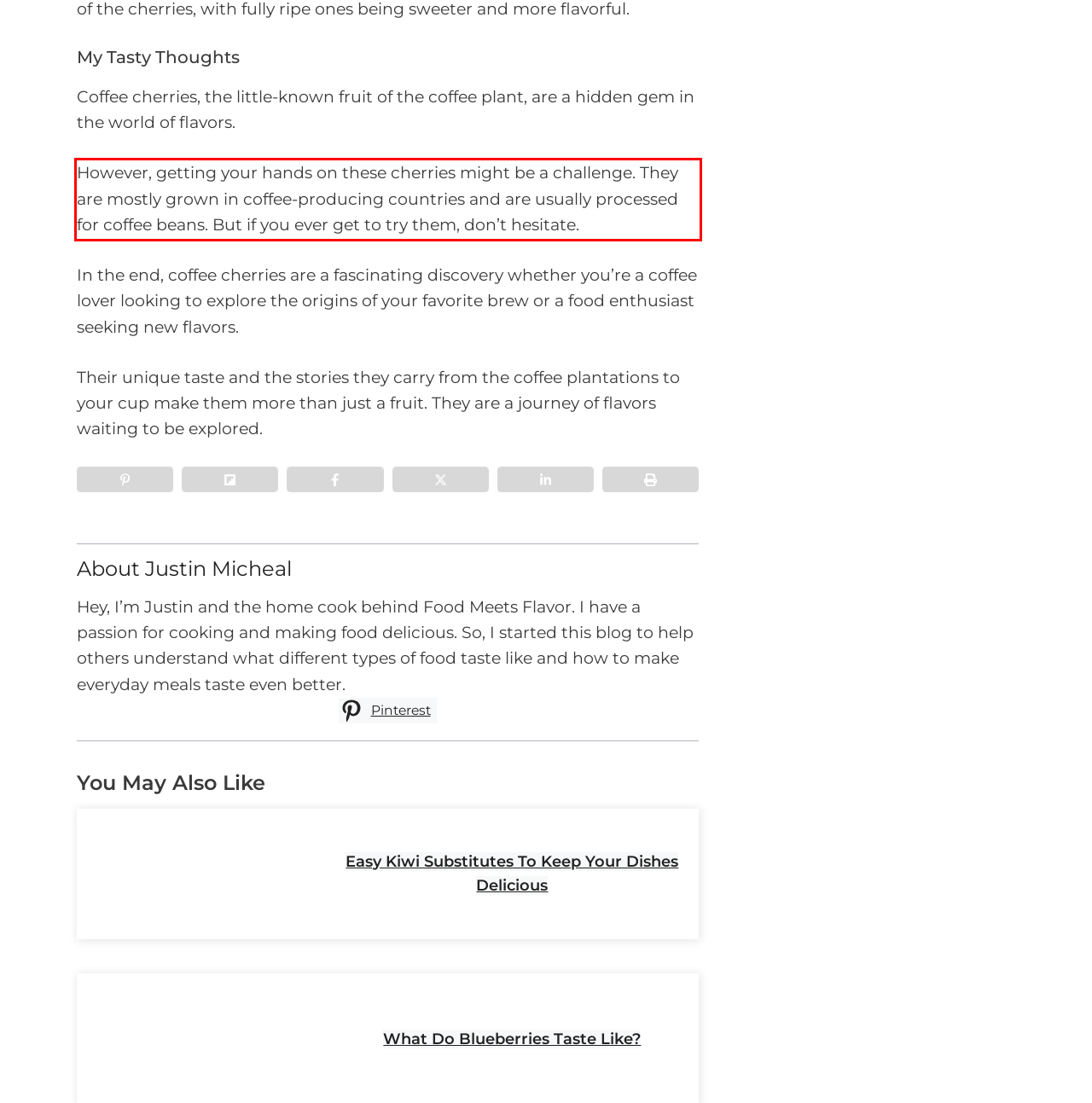Identify the text inside the red bounding box on the provided webpage screenshot by performing OCR.

However, getting your hands on these cherries might be a challenge. They are mostly grown in coffee-producing countries and are usually processed for coffee beans. But if you ever get to try them, don’t hesitate.